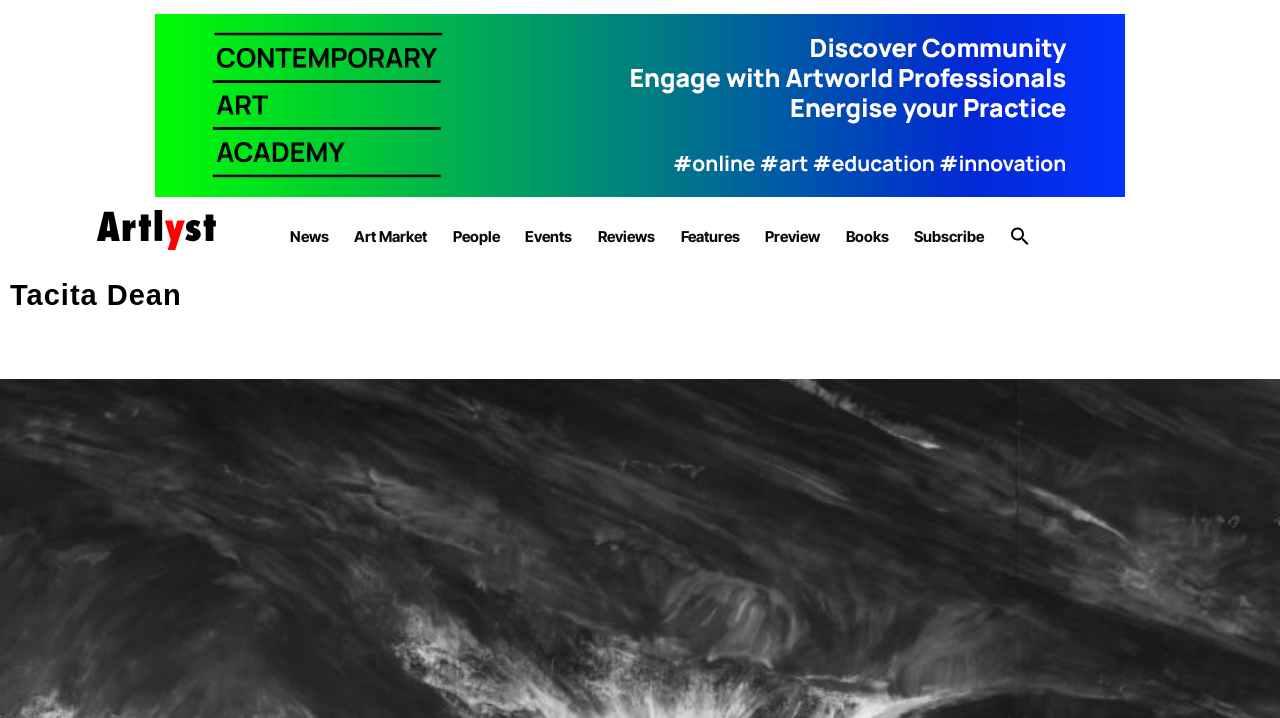Find the bounding box coordinates for the element that must be clicked to complete the instruction: "click on the Tacita Dean link". The coordinates should be four float numbers between 0 and 1, indicated as [left, top, right, bottom].

[0.121, 0.254, 0.879, 0.28]